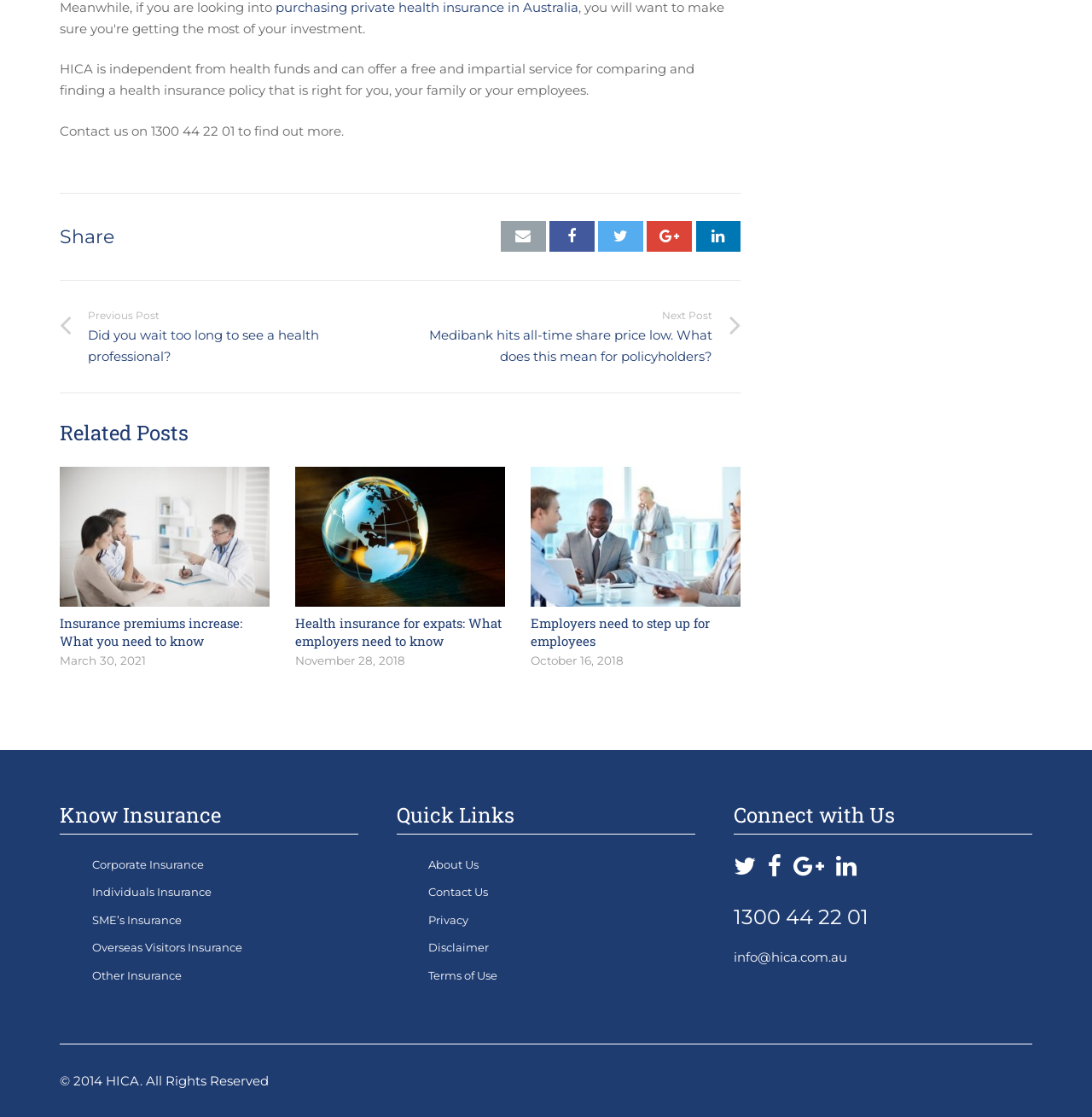Show the bounding box coordinates for the element that needs to be clicked to execute the following instruction: "Call 1300 44 22 01". Provide the coordinates in the form of four float numbers between 0 and 1, i.e., [left, top, right, bottom].

[0.672, 0.81, 0.795, 0.832]